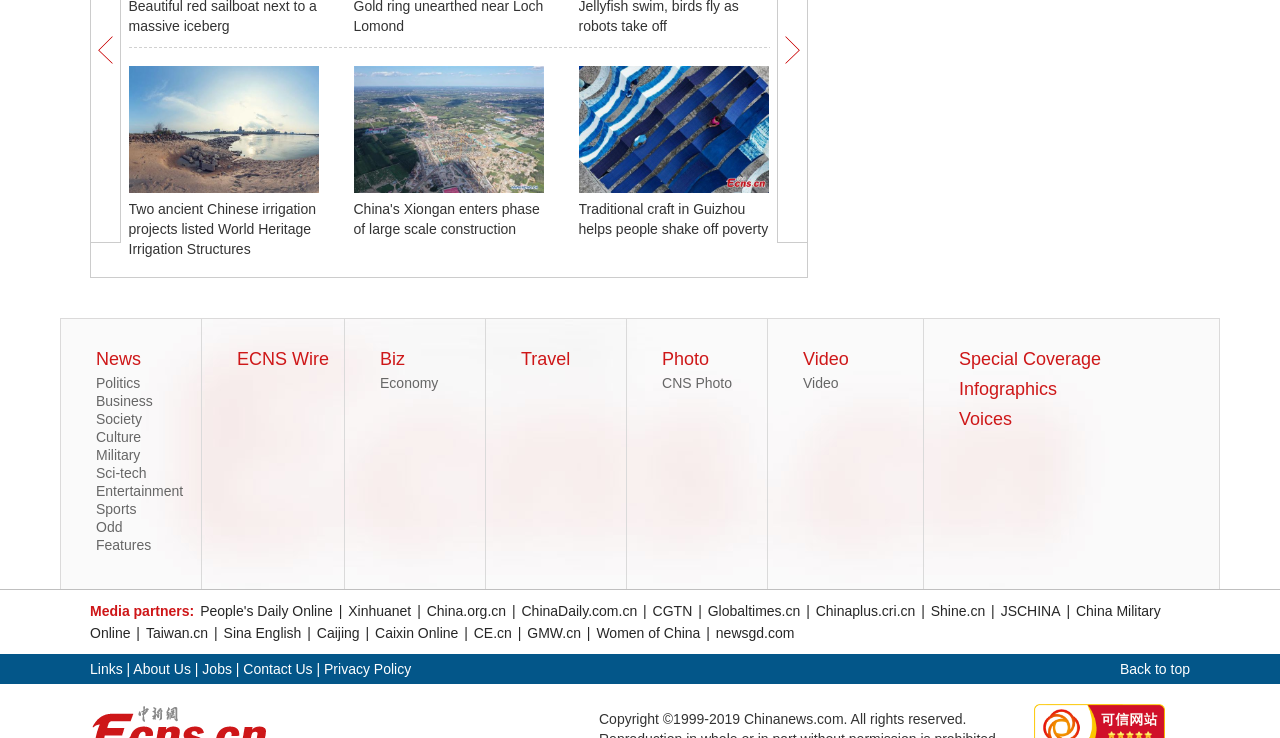Is there a search bar on the webpage?
Please answer the question with as much detail and depth as you can.

I did not find any 'input' element or any other indication of a search bar on the webpage. Therefore, I conclude that there is no search bar on the webpage.